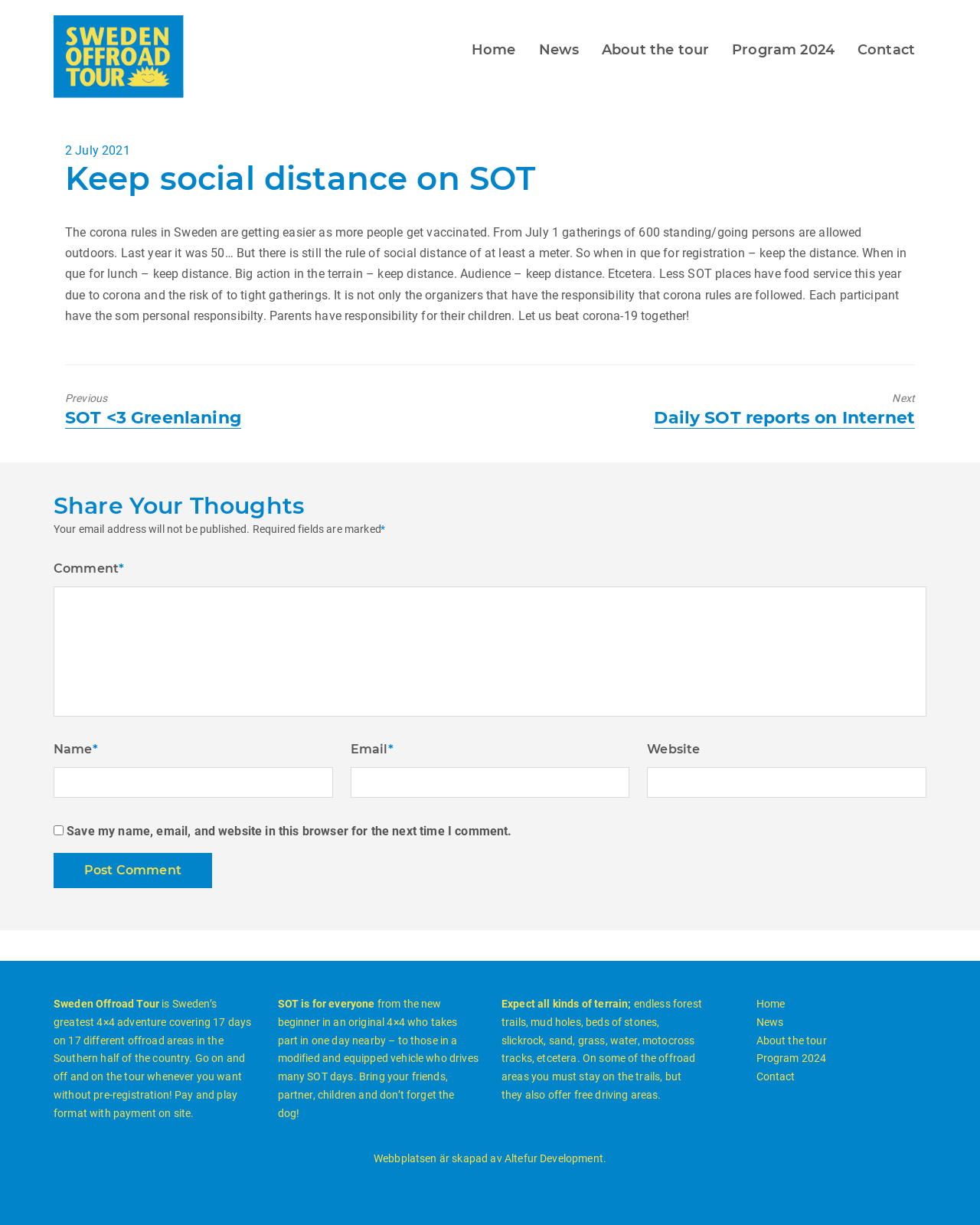Find the bounding box coordinates for the element that must be clicked to complete the instruction: "Click on the 'Post Comment' button". The coordinates should be four float numbers between 0 and 1, indicated as [left, top, right, bottom].

[0.055, 0.696, 0.216, 0.725]